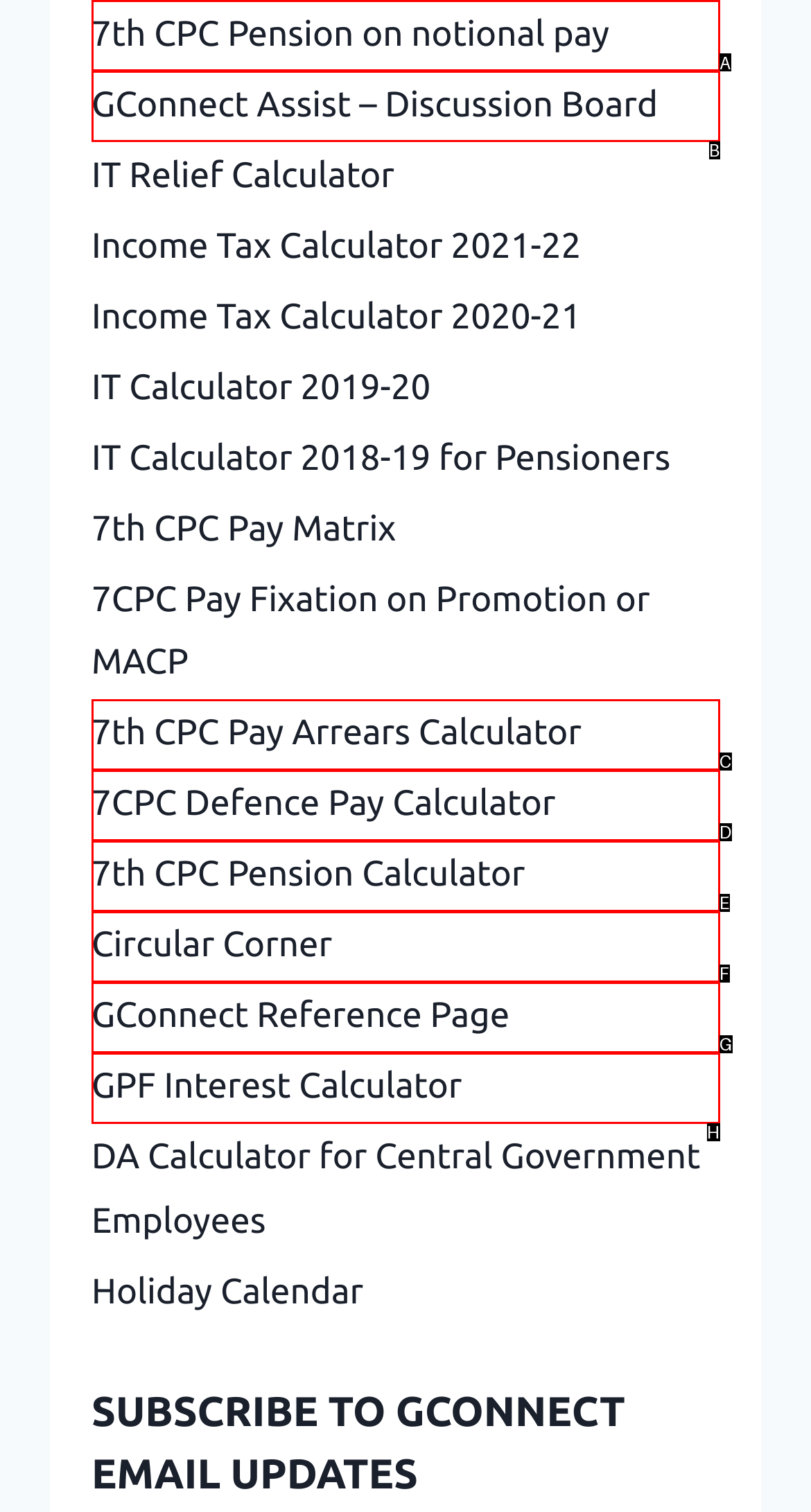Which HTML element matches the description: GConnect Assist – Discussion Board the best? Answer directly with the letter of the chosen option.

B